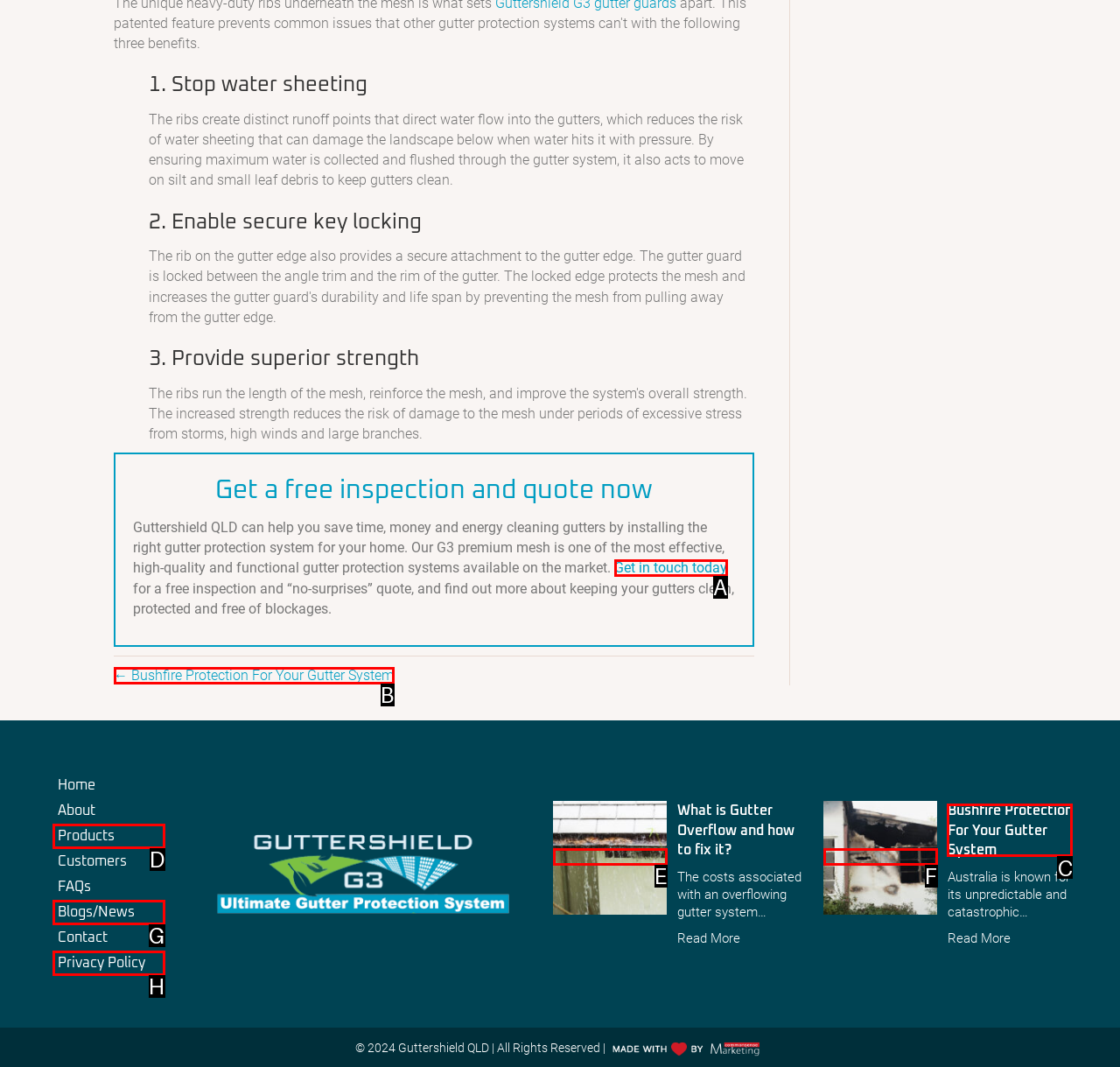Using the description: Get in touch today, find the HTML element that matches it. Answer with the letter of the chosen option.

A